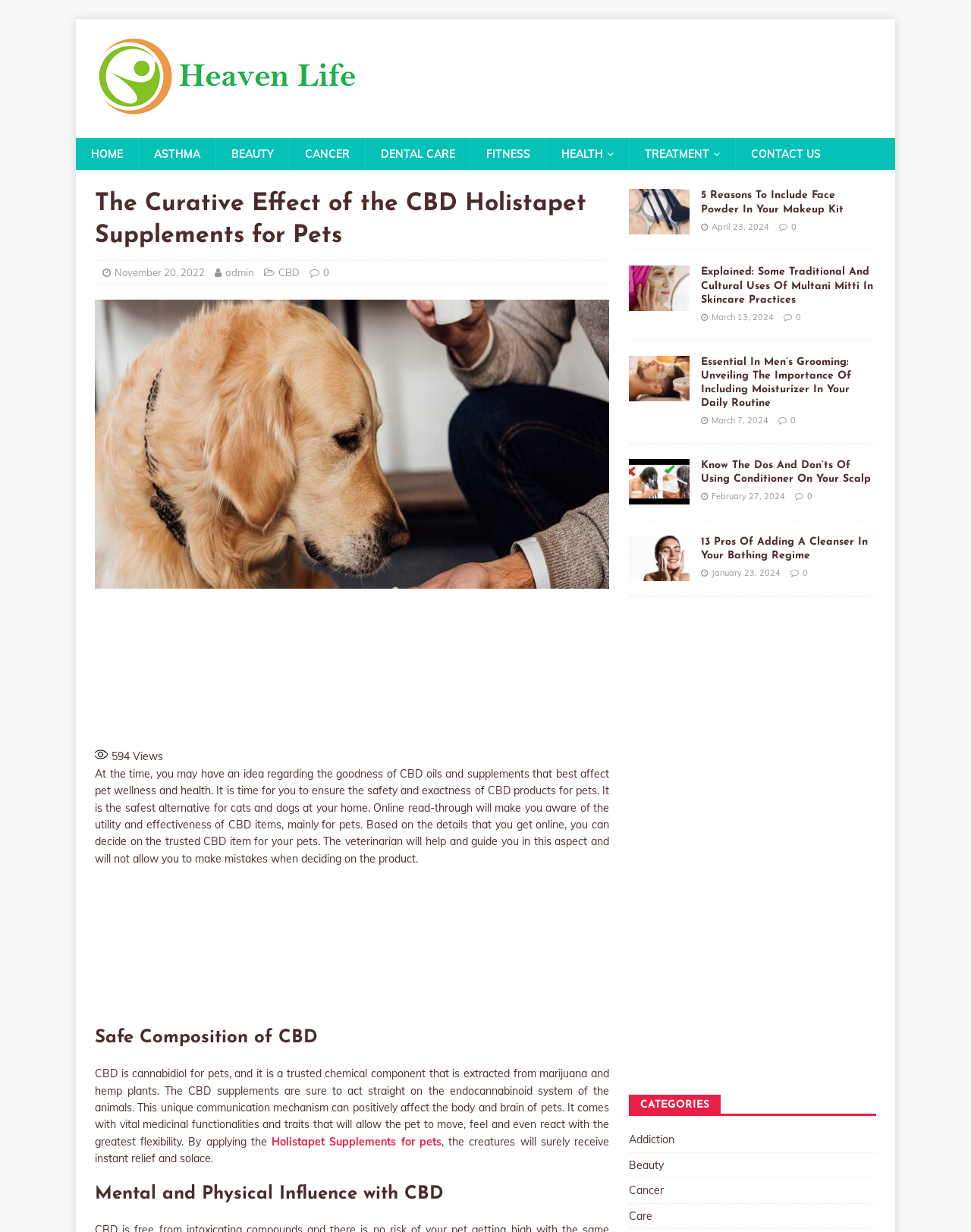Using the description: "Asthma", determine the UI element's bounding box coordinates. Ensure the coordinates are in the format of four float numbers between 0 and 1, i.e., [left, top, right, bottom].

[0.142, 0.112, 0.222, 0.138]